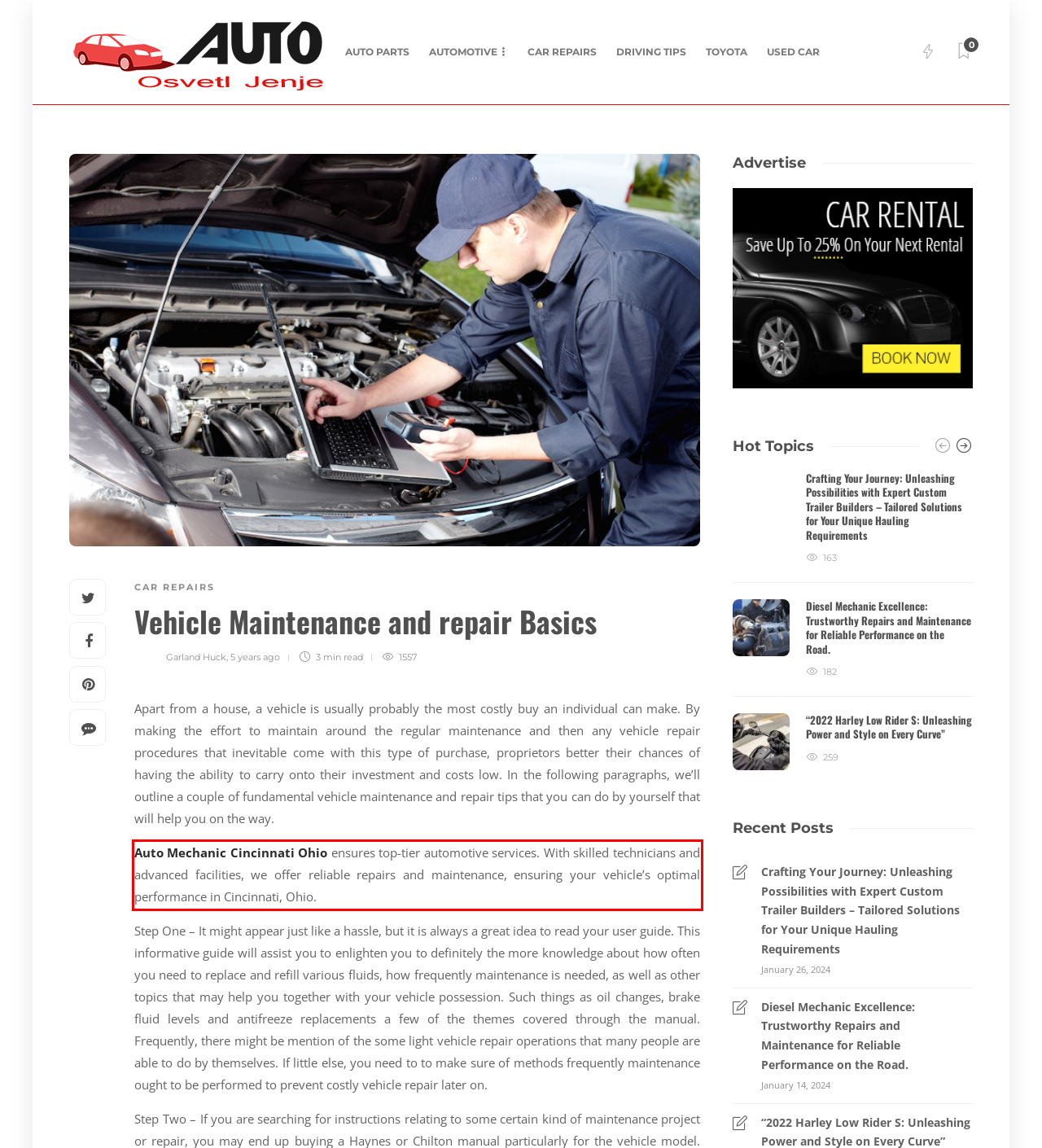Given a webpage screenshot, identify the text inside the red bounding box using OCR and extract it.

Auto Mechanic Cincinnati Ohio ensures top-tier automotive services. With skilled technicians and advanced facilities, we offer reliable repairs and maintenance, ensuring your vehicle’s optimal performance in Cincinnati, Ohio.